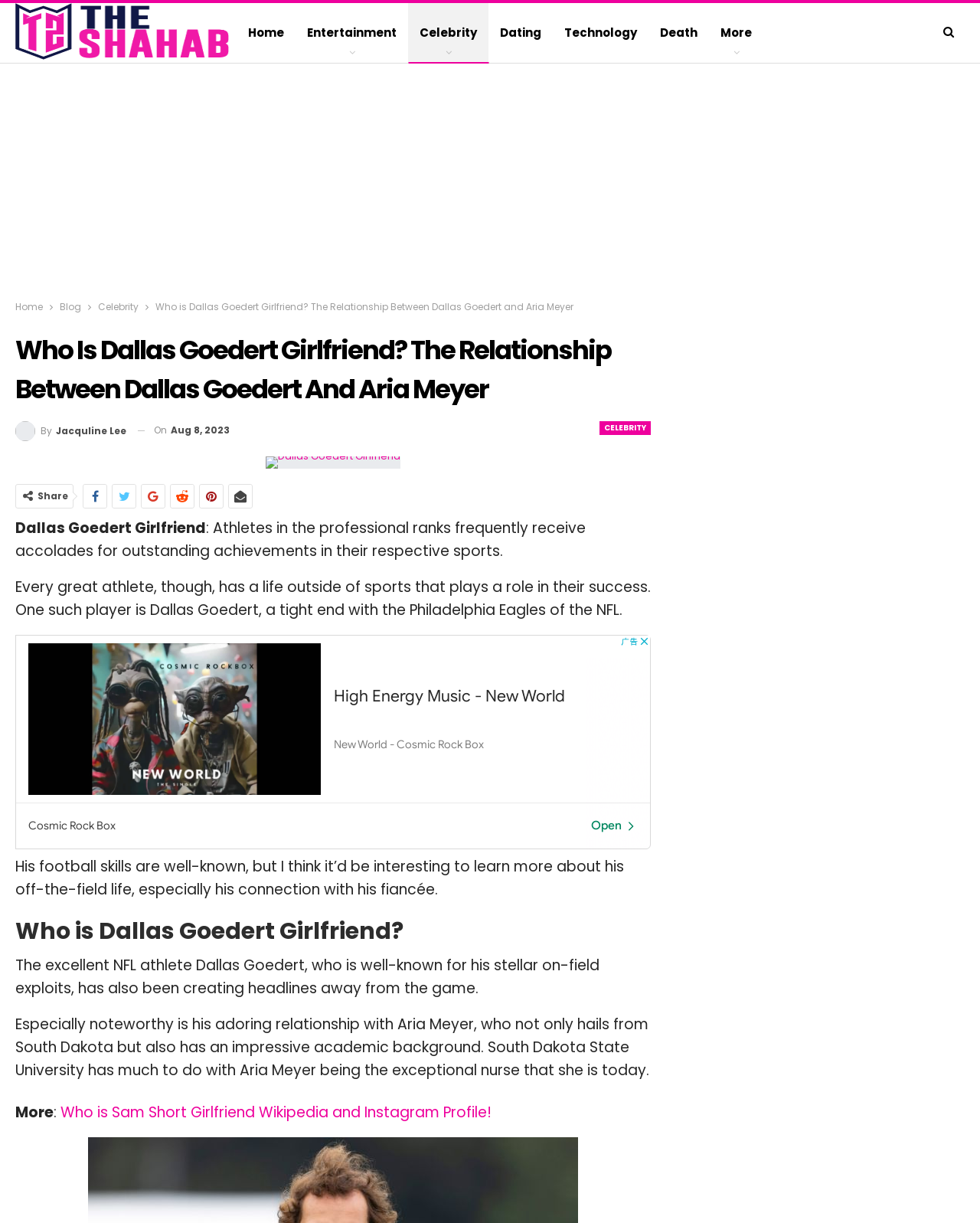Please locate the bounding box coordinates for the element that should be clicked to achieve the following instruction: "Click on the 'Home' link". Ensure the coordinates are given as four float numbers between 0 and 1, i.e., [left, top, right, bottom].

[0.242, 0.003, 0.302, 0.051]